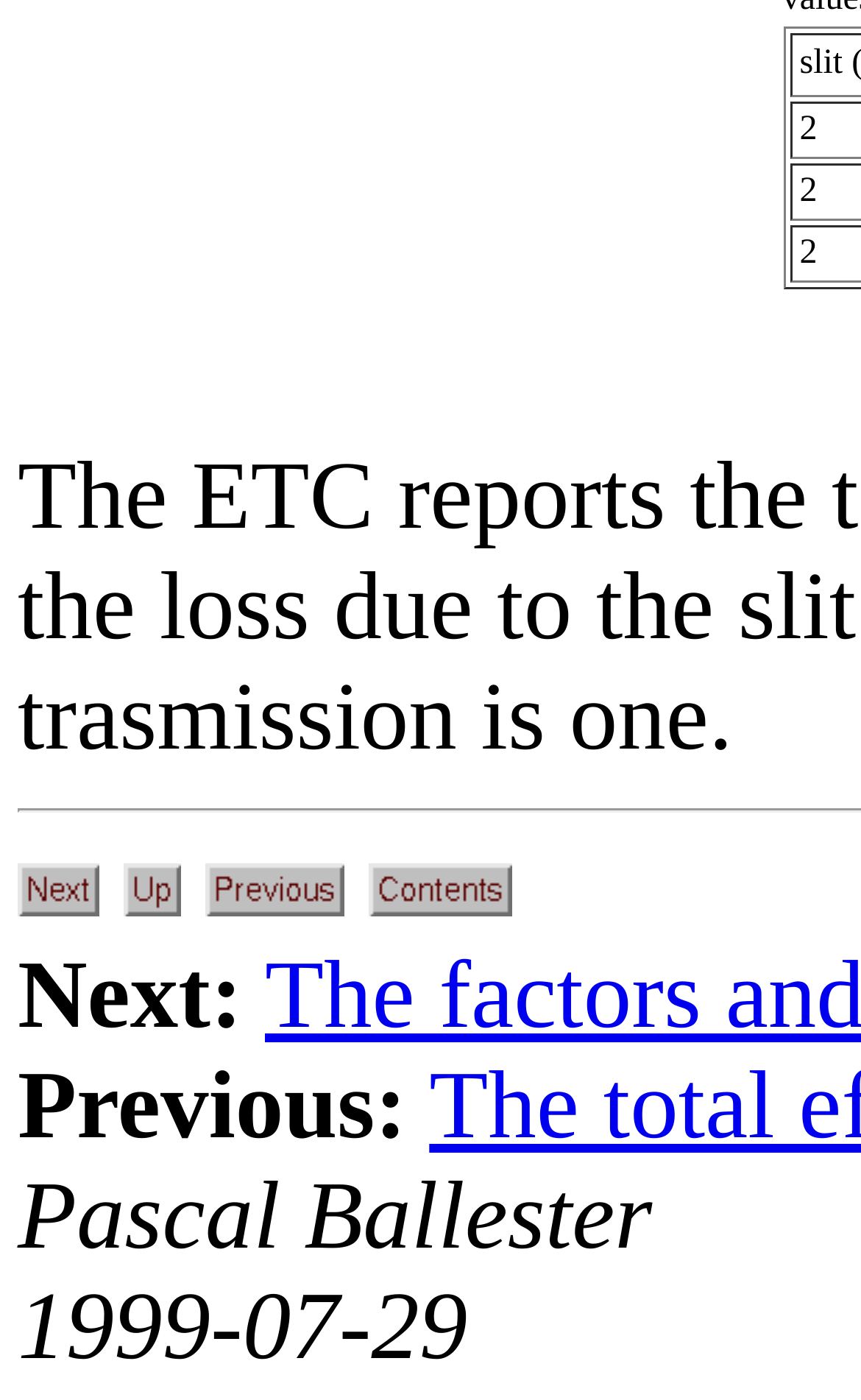Answer the following query with a single word or phrase:
How many links are there?

4